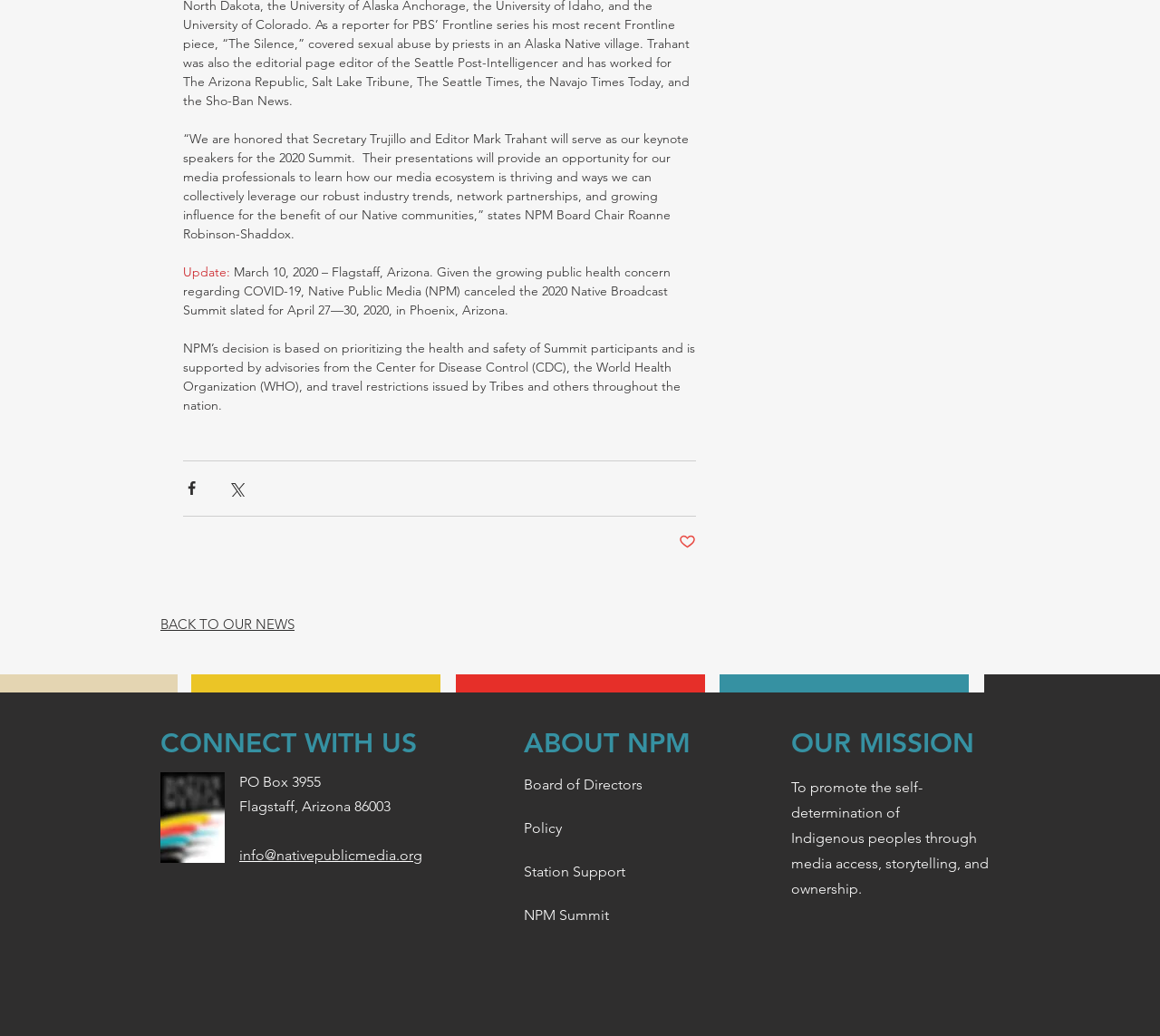Can you pinpoint the bounding box coordinates for the clickable element required for this instruction: "Go back to our news"? The coordinates should be four float numbers between 0 and 1, i.e., [left, top, right, bottom].

[0.138, 0.596, 0.254, 0.611]